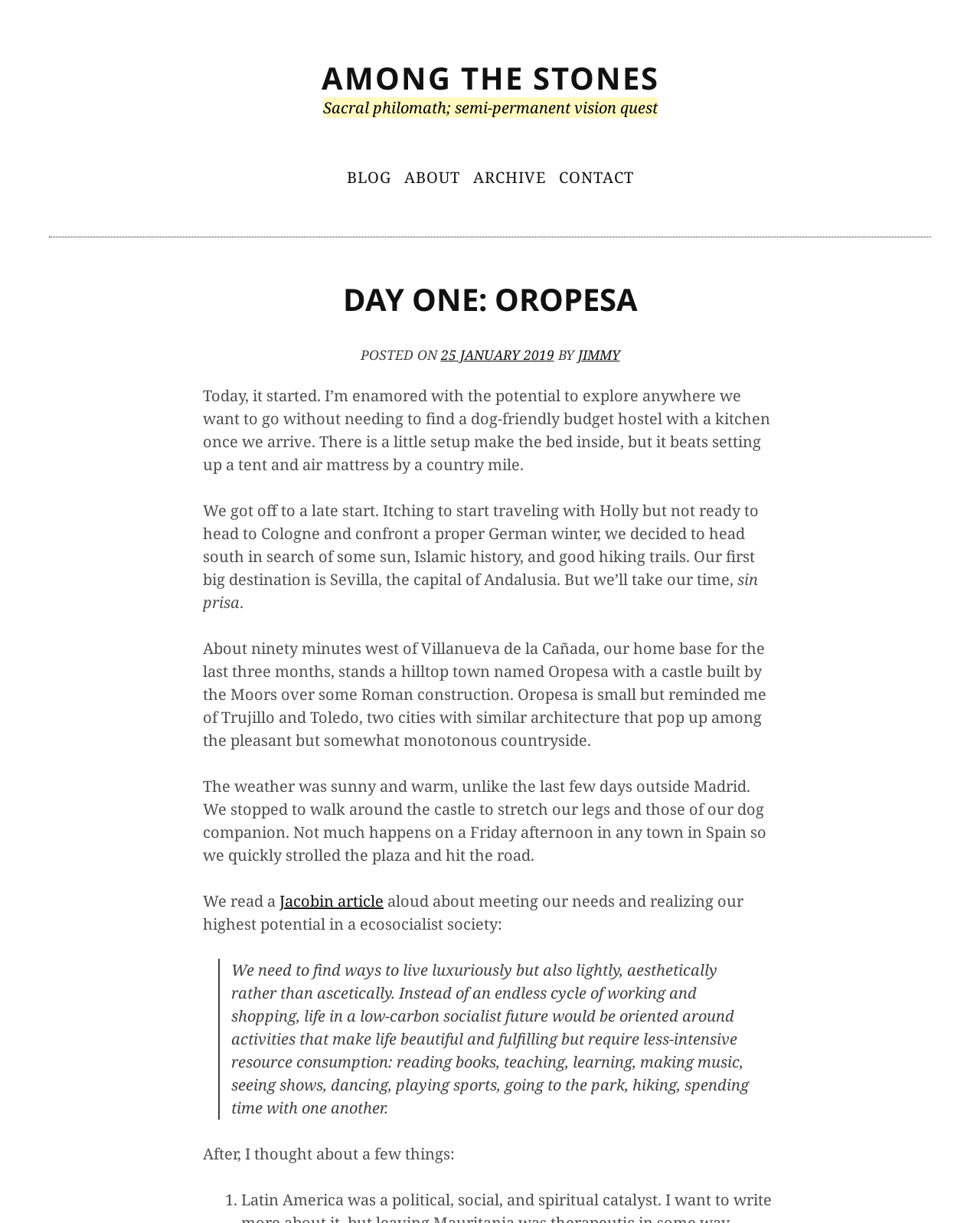Find the bounding box coordinates of the clickable area required to complete the following action: "Explore 'CONTACT'".

[0.565, 0.133, 0.651, 0.157]